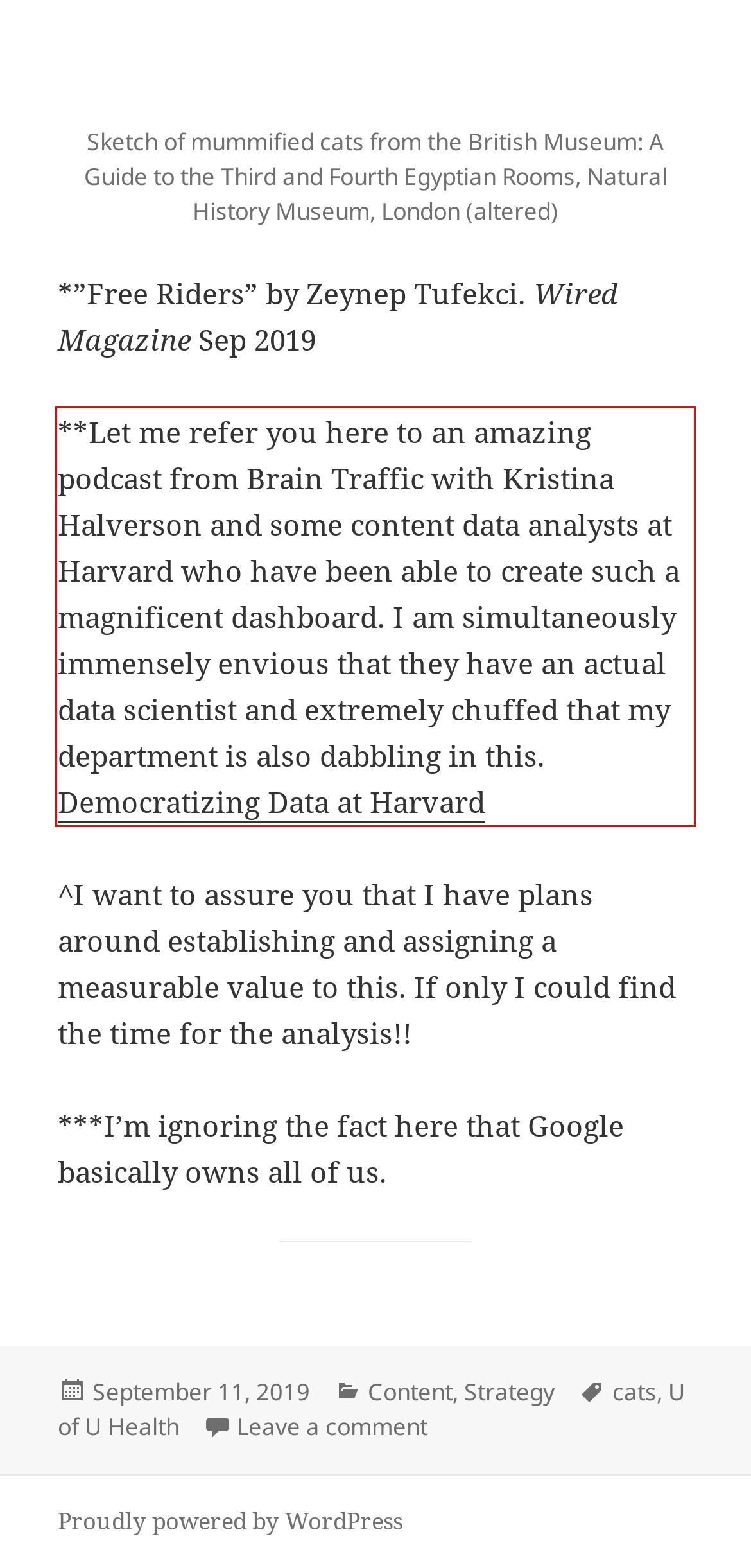Observe the screenshot of the webpage, locate the red bounding box, and extract the text content within it.

**Let me refer you here to an amazing podcast from Brain Traffic with Kristina Halverson and some content data analysts at Harvard who have been able to create such a magnificent dashboard. I am simultaneously immensely envious that they have an actual data scientist and extremely chuffed that my department is also dabbling in this. Democratizing Data at Harvard